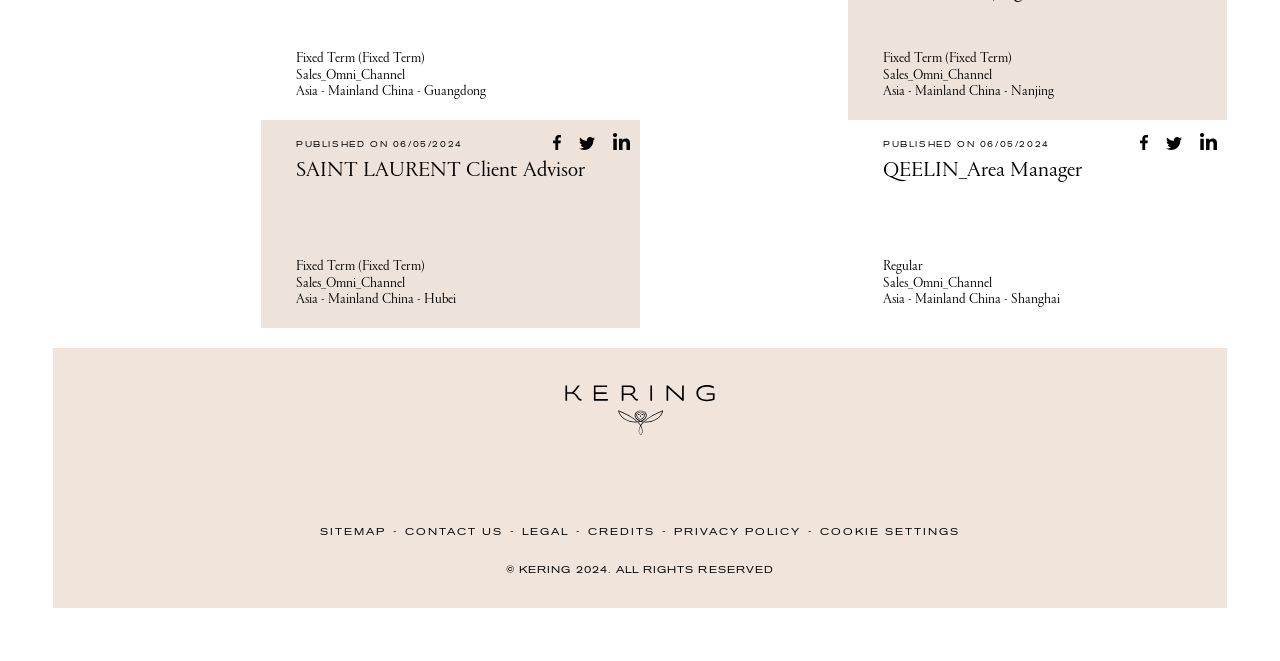Please locate the bounding box coordinates of the region I need to click to follow this instruction: "Visit Kering website".

[0.441, 0.64, 0.559, 0.664]